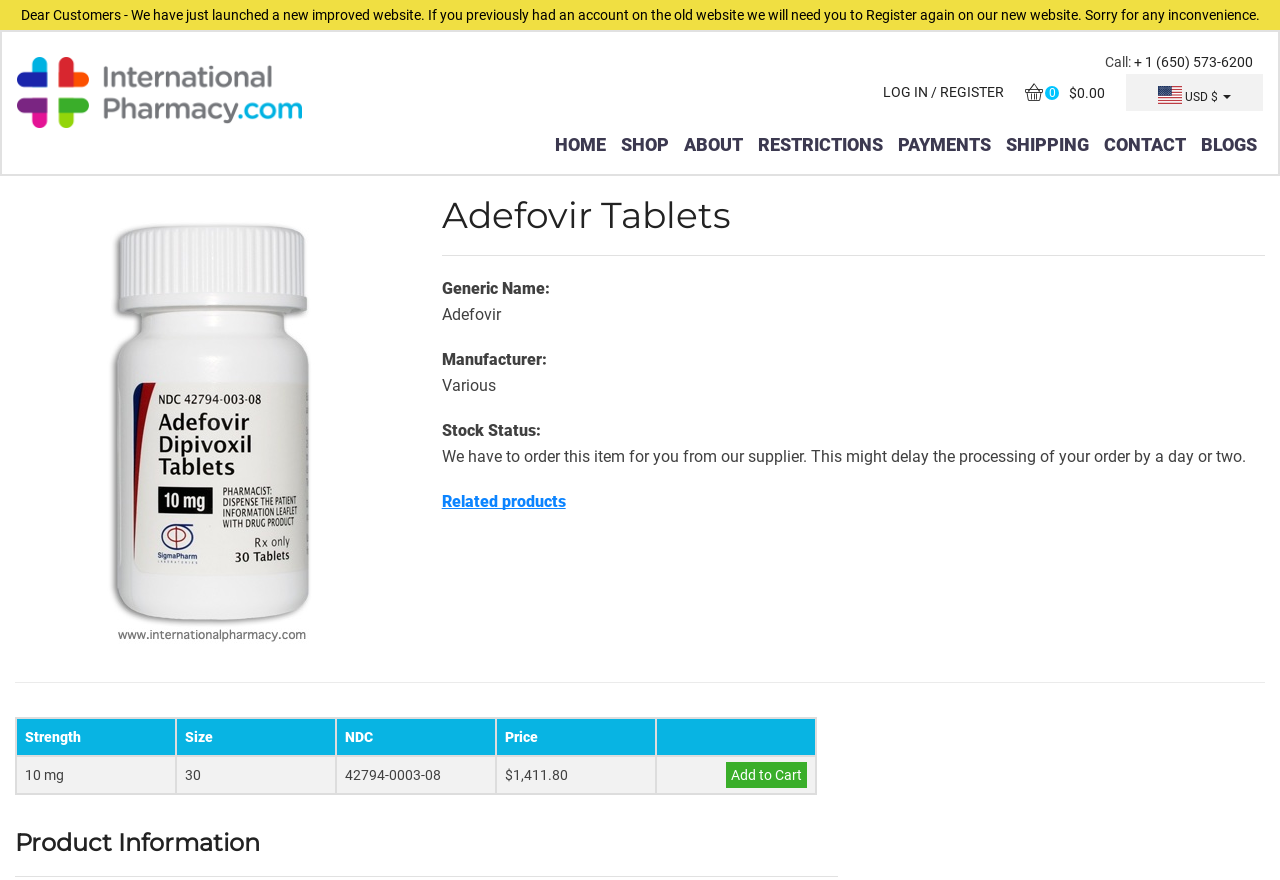Please specify the bounding box coordinates of the area that should be clicked to accomplish the following instruction: "Go to home page". The coordinates should consist of four float numbers between 0 and 1, i.e., [left, top, right, bottom].

[0.434, 0.131, 0.478, 0.197]